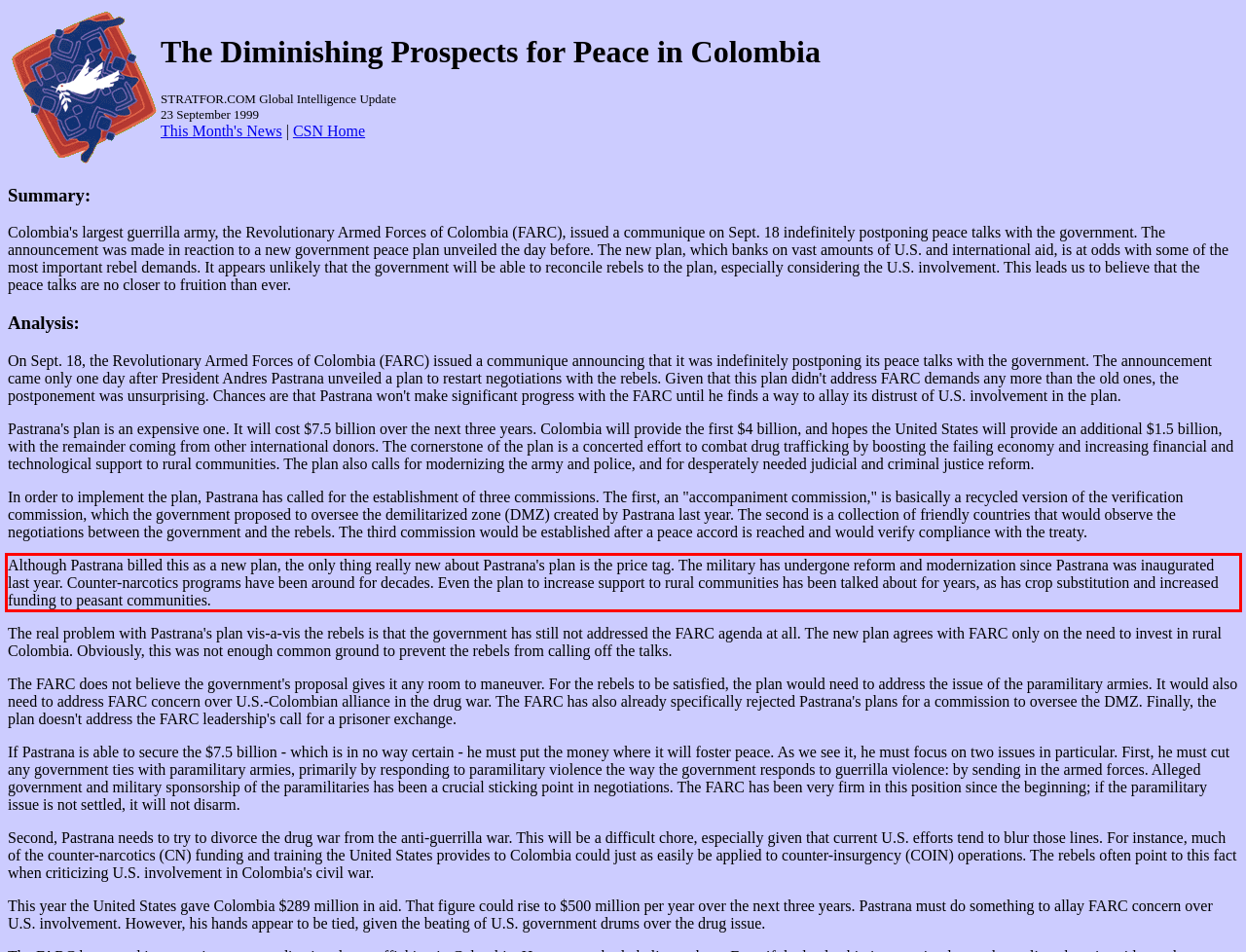Within the provided webpage screenshot, find the red rectangle bounding box and perform OCR to obtain the text content.

Although Pastrana billed this as a new plan, the only thing really new about Pastrana's plan is the price tag. The military has undergone reform and modernization since Pastrana was inaugurated last year. Counter-narcotics programs have been around for decades. Even the plan to increase support to rural communities has been talked about for years, as has crop substitution and increased funding to peasant communities.